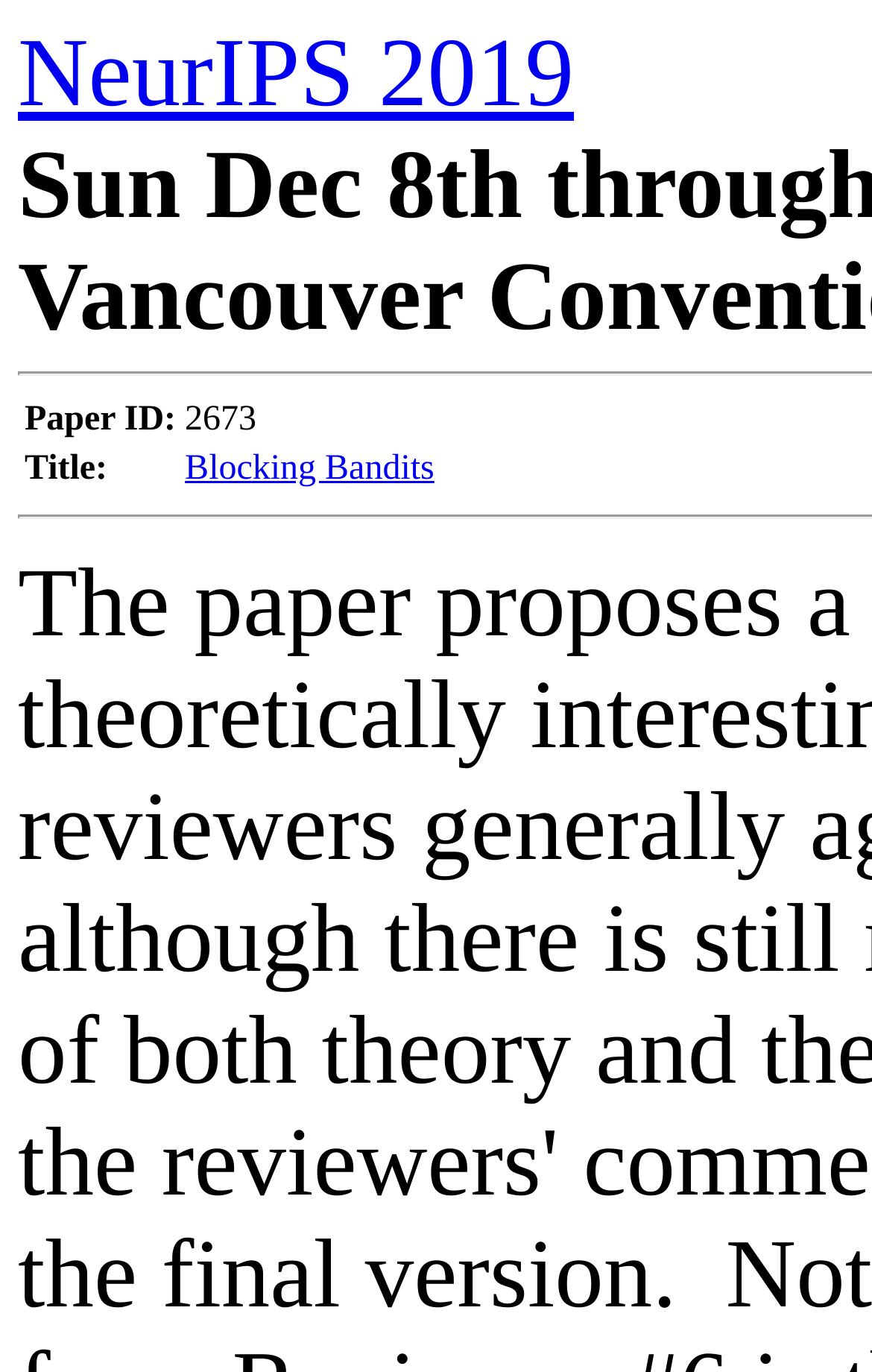Reply to the question below using a single word or brief phrase:
What is the conference associated with the paper?

NeurIPS 2019